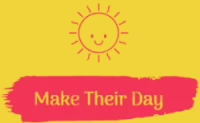What shape is the sun in the logo?
Kindly answer the question with as much detail as you can.

The shape of the sun in the logo is a smiling sun because the caption describes the logo as prominently displaying a smiling sun with rays radiating outward, which suggests that the sun is depicted with a smiling face.